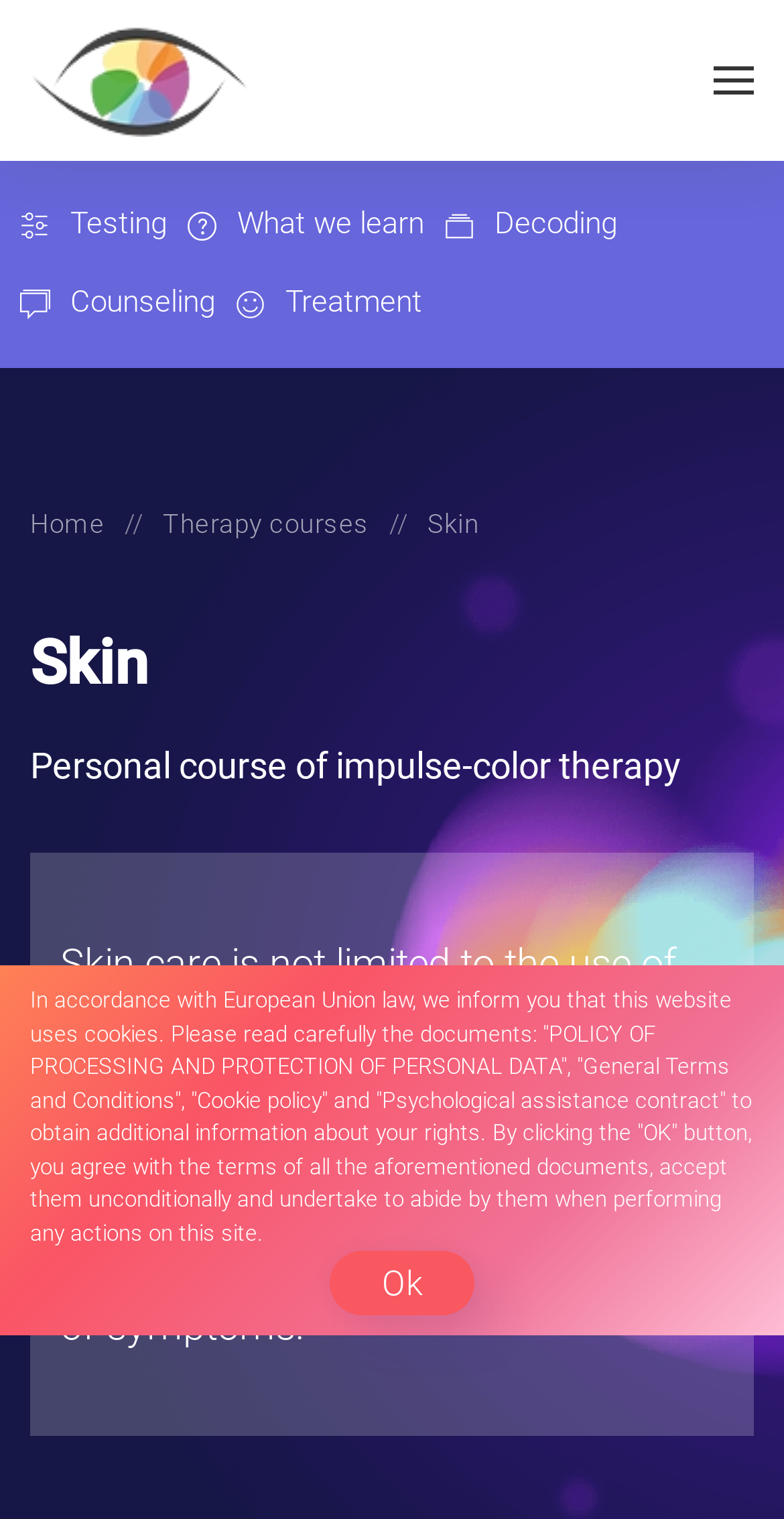Provide a comprehensive caption for the webpage.

The webpage is about Merbau Psychology's analysis of the impact of neurosis on skin health. At the top left, there is a link to an unknown page. Next to it, there is a menu button labeled "Open Menu" with an accompanying image. 

Below the menu button, there are four links: "Testing", "What we learn", "Decoding", and "Counseling", each accompanied by an image. These links are arranged horizontally, with "Testing" on the left and "Counseling" on the right.

Further down, there are three more links: "Home", "Therapy courses", and "Treatment", arranged horizontally. Below these links, there is a heading titled "Skin" that spans the entire width of the page.

Under the "Skin" heading, there is a paragraph of text that explains how neurosis and stress can harm the skin, leading to various skin problems. Below this paragraph, there is another link with an accompanying image.

At the bottom of the page, there is a notice about the website's use of cookies, with a button labeled "OK" to agree to the terms.